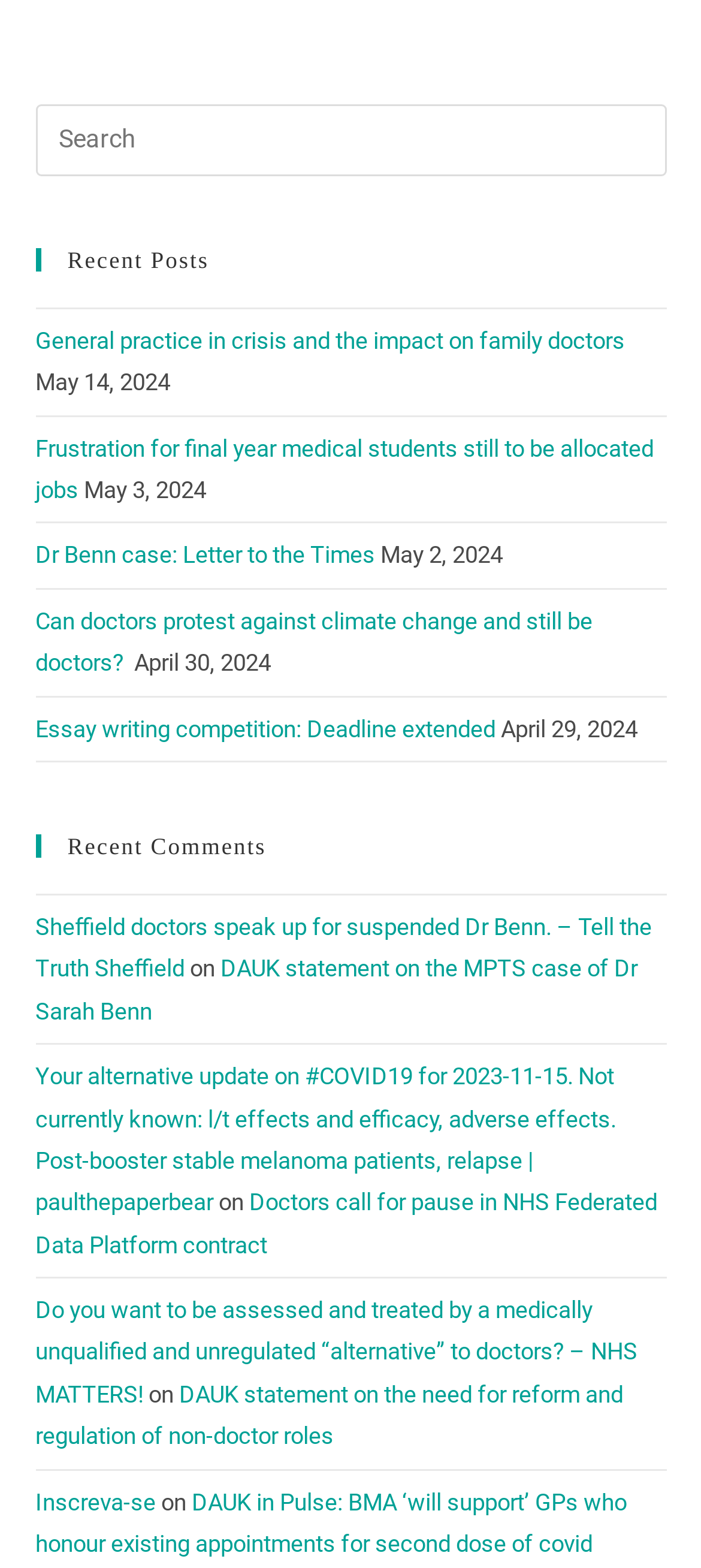Please determine the bounding box coordinates of the element to click in order to execute the following instruction: "Read article 'Frustration for final year medical students still to be allocated jobs'". The coordinates should be four float numbers between 0 and 1, specified as [left, top, right, bottom].

[0.05, 0.277, 0.932, 0.321]